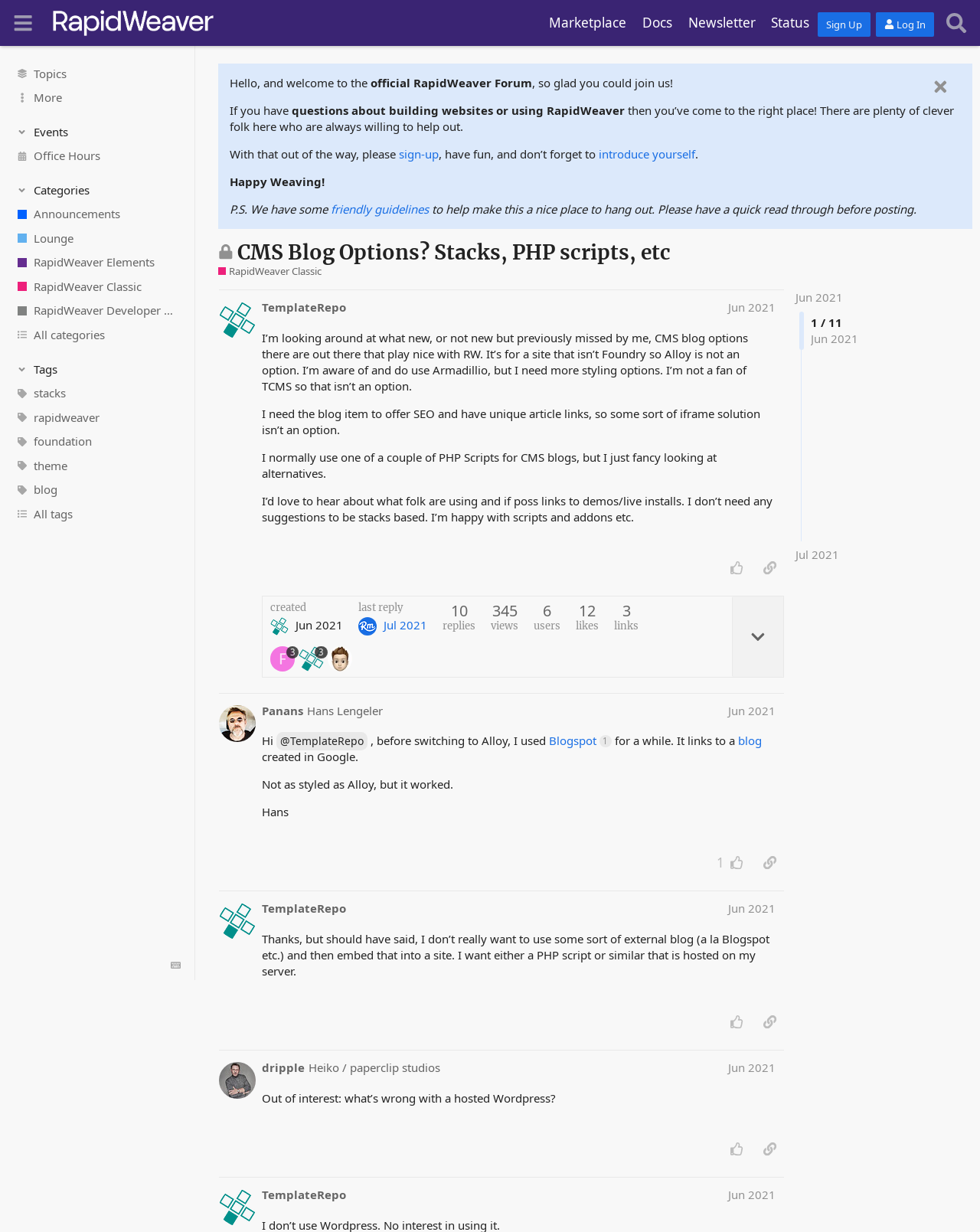Please identify the bounding box coordinates for the region that you need to click to follow this instruction: "Click on the 'introduce yourself' link".

[0.611, 0.118, 0.709, 0.131]